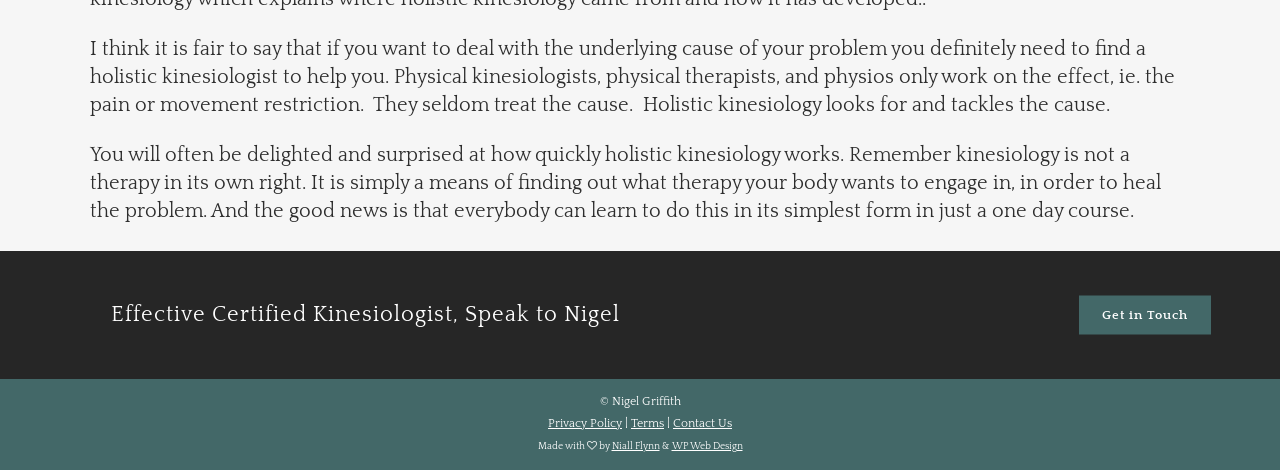What is the purpose of holistic kinesiology?
Kindly offer a comprehensive and detailed response to the question.

According to the text, holistic kinesiology 'looks for and tackles the cause' of a problem, whereas physical kinesiologists, physical therapists, and physios only work on the effect.